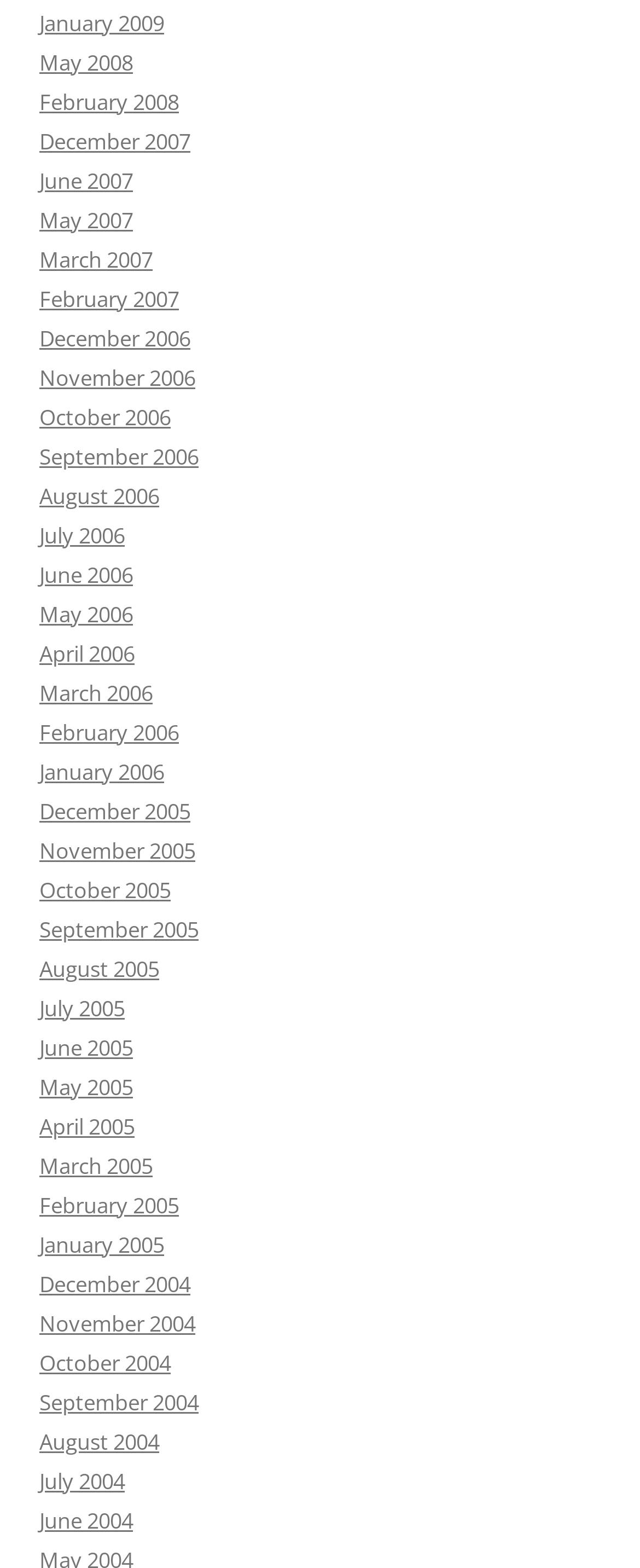Identify the bounding box coordinates of the clickable region to carry out the given instruction: "visit foam concrete page".

None